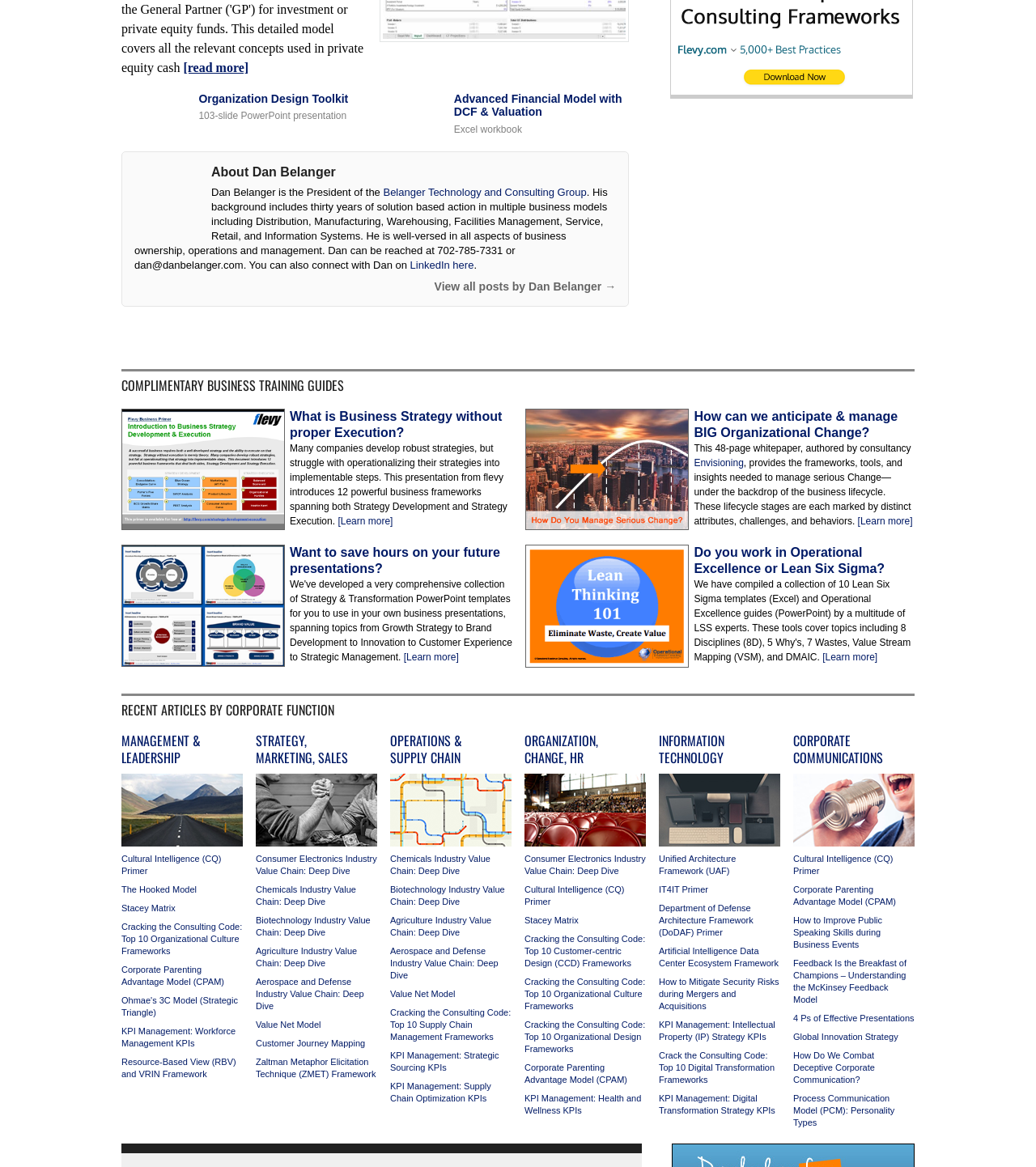Given the element description, predict the bounding box coordinates in the format (top-left x, top-left y, bottom-right x, bottom-right y). Make sure all values are between 0 and 1. Here is the element description: ORGANIZATION, CHANGE, HR

[0.506, 0.626, 0.577, 0.658]